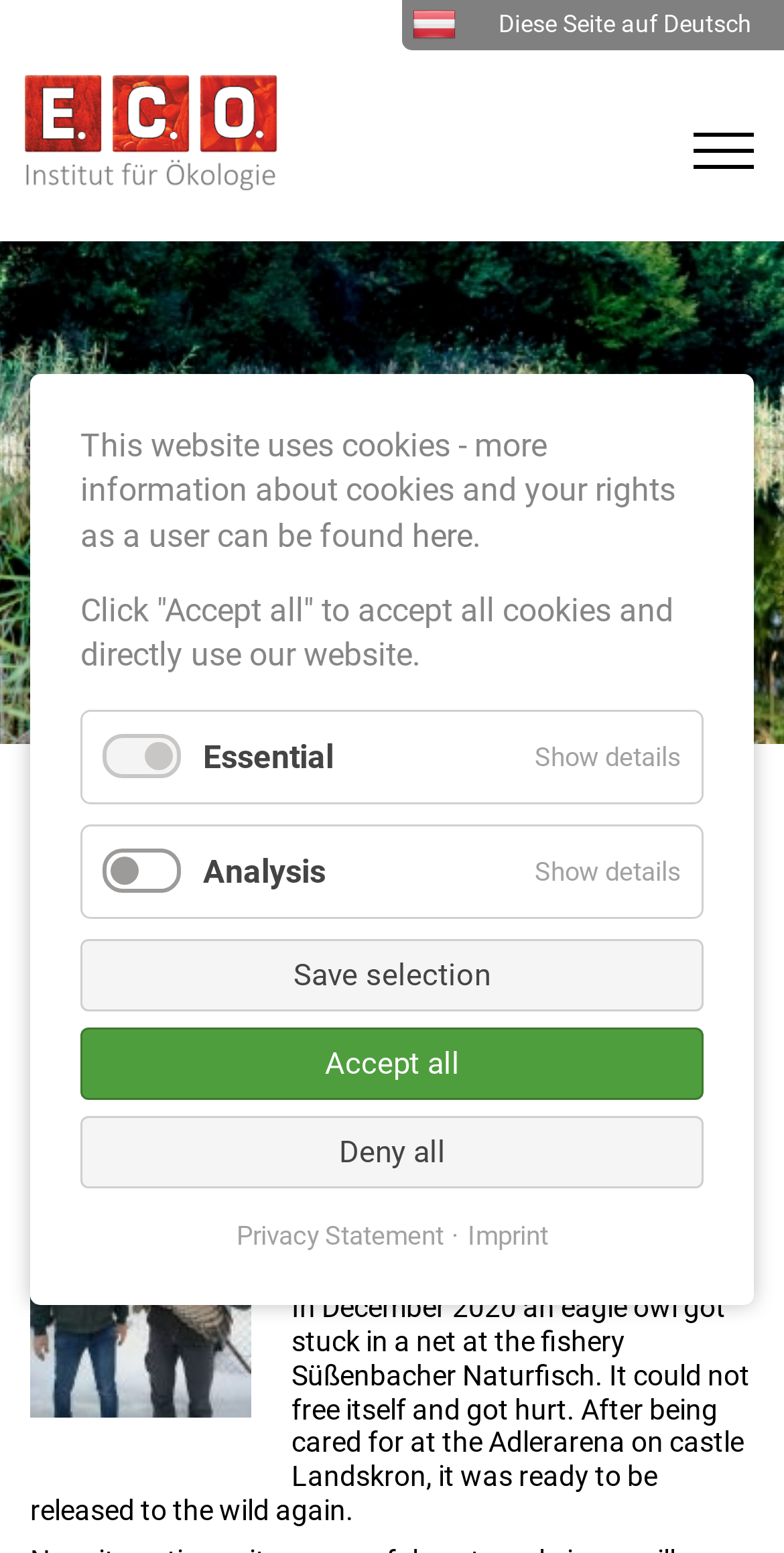Locate the bounding box coordinates of the element that should be clicked to execute the following instruction: "Read the code on GitHub".

None